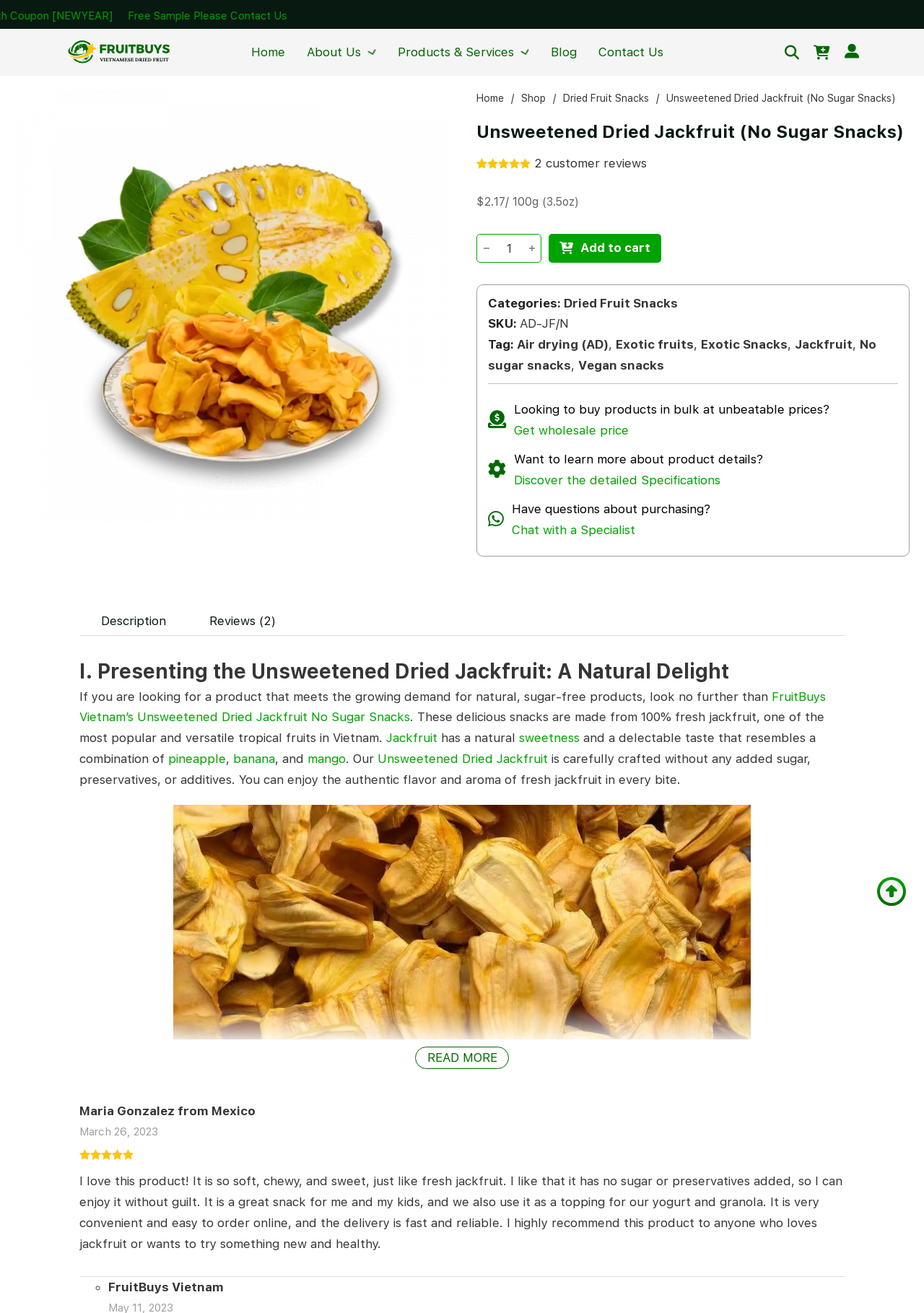Can you identify the bounding box coordinates of the clickable region needed to carry out this instruction: 'Add to cart'? The coordinates should be four float numbers within the range of 0 to 1, stated as [left, top, right, bottom].

[0.594, 0.178, 0.716, 0.2]